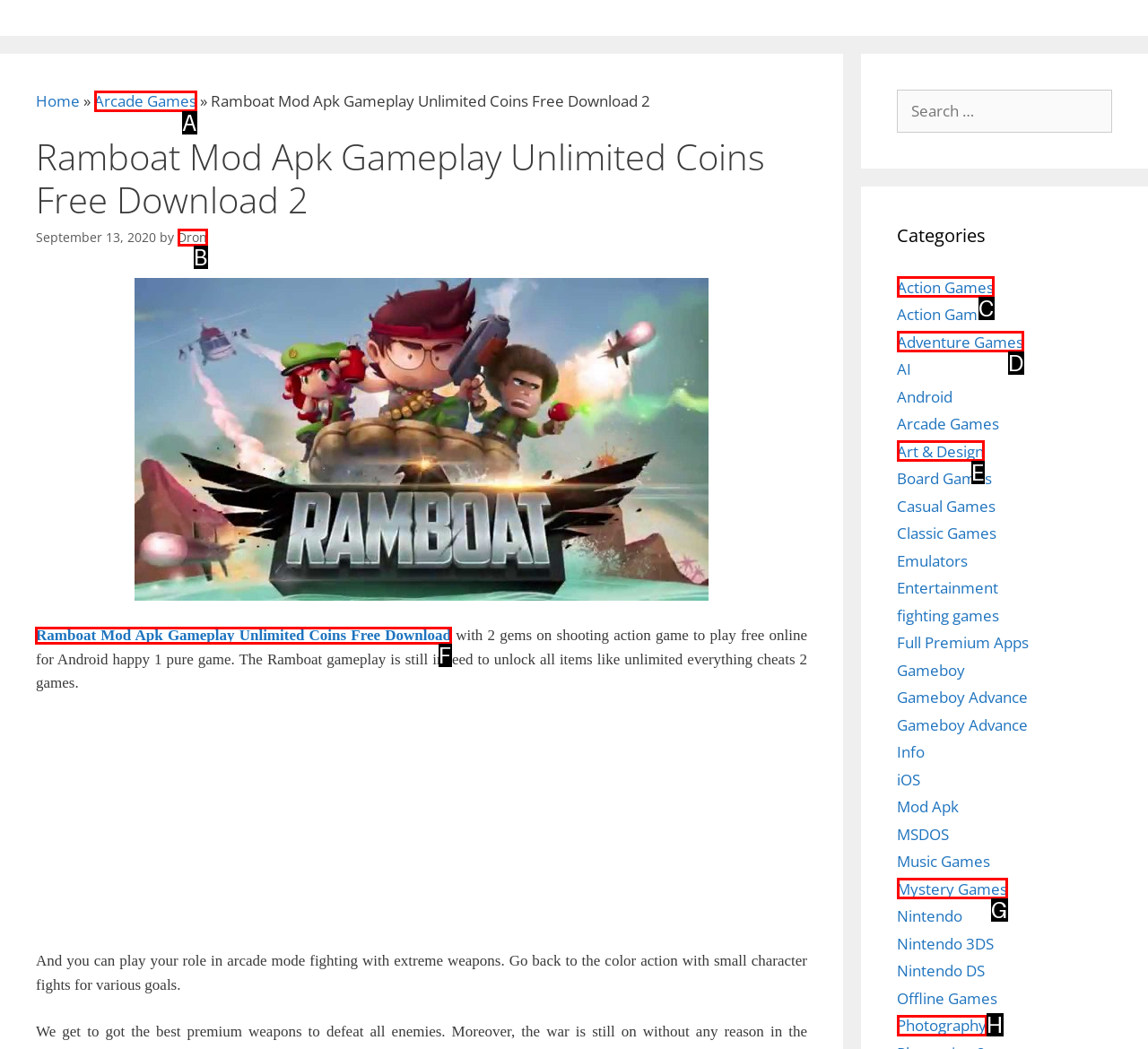Please indicate which HTML element should be clicked to fulfill the following task: Download Ramboat Mod Apk Gameplay Unlimited Coins Free. Provide the letter of the selected option.

F